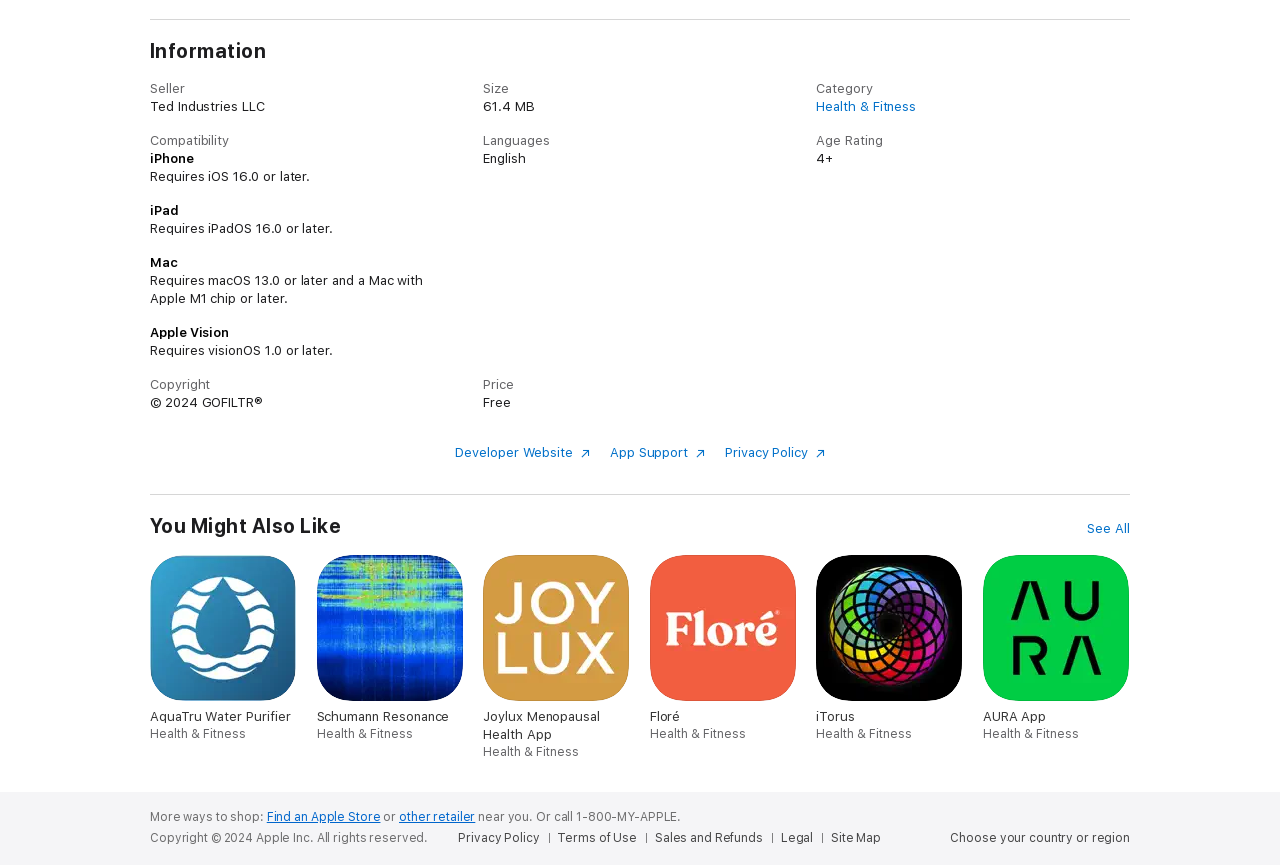What is the compatibility of this app on iPhone?
Refer to the screenshot and answer in one word or phrase.

Requires iOS 16.0 or later